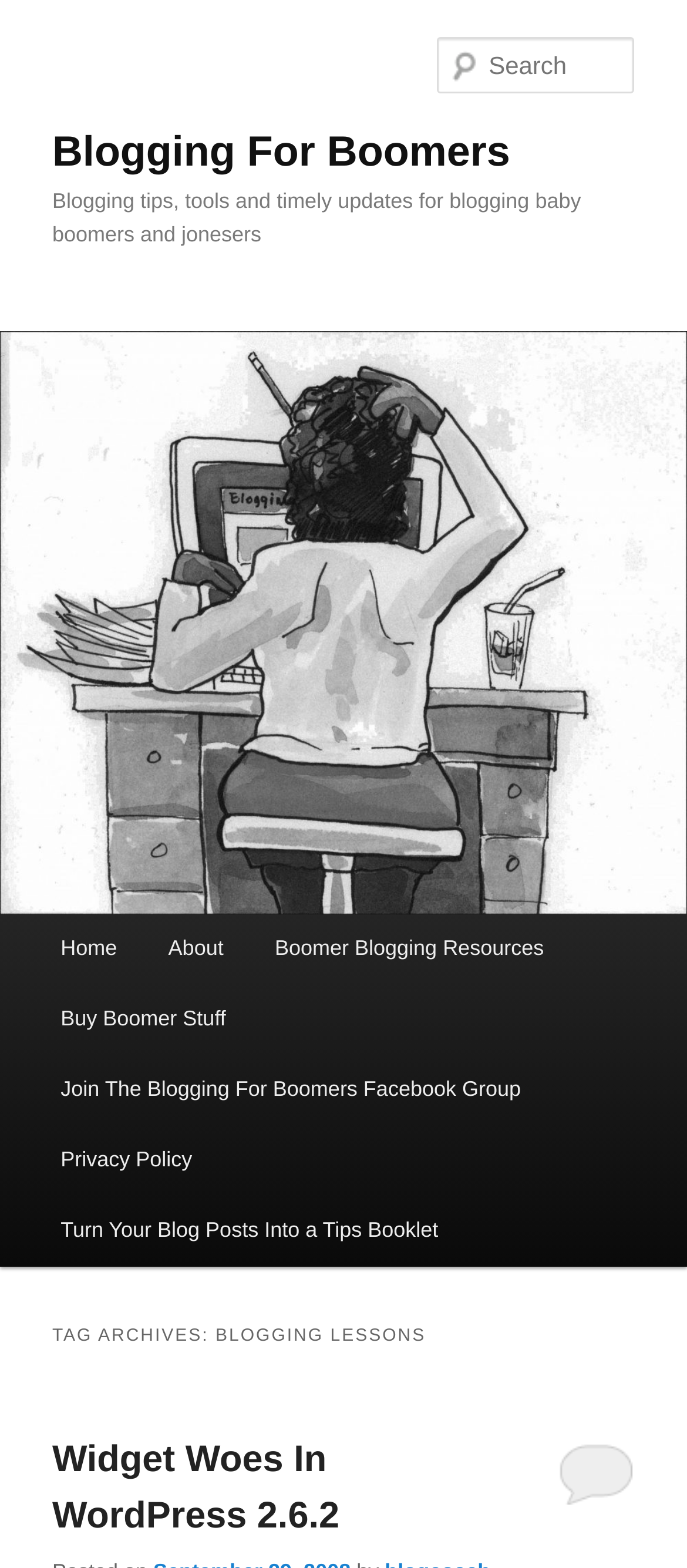Observe the image and answer the following question in detail: What is the topic of the first article?

The topic of the first article can be found in the heading element with the text 'Widget Woes In WordPress 2.6.2' which is located under the 'TAG ARCHIVES: BLOGGING LESSONS' heading.